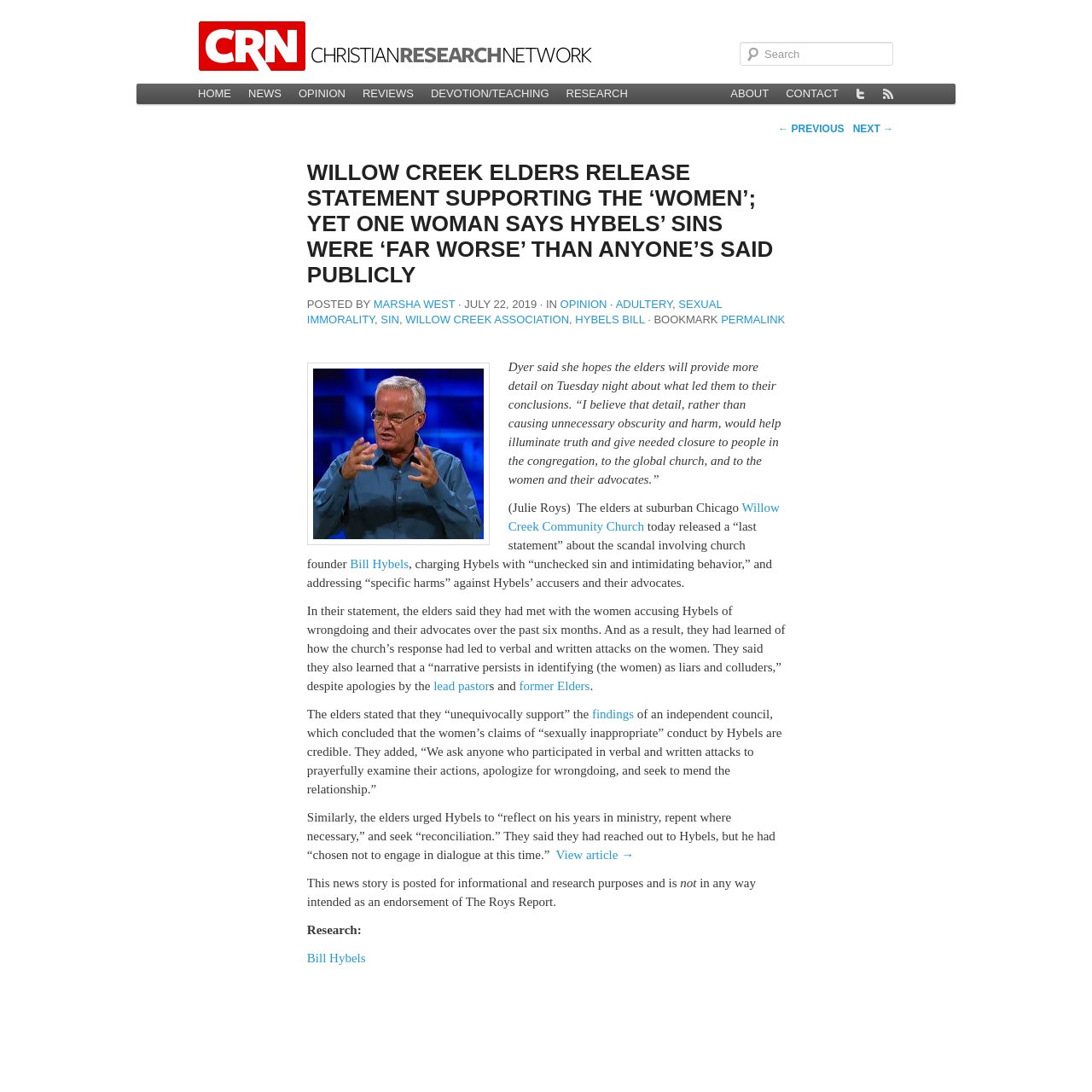What is the date of the article?
Kindly offer a comprehensive and detailed response to the question.

I found the answer by reading the article content, specifically the sentence 'JULY 22, 2019' which indicates the date of the article.